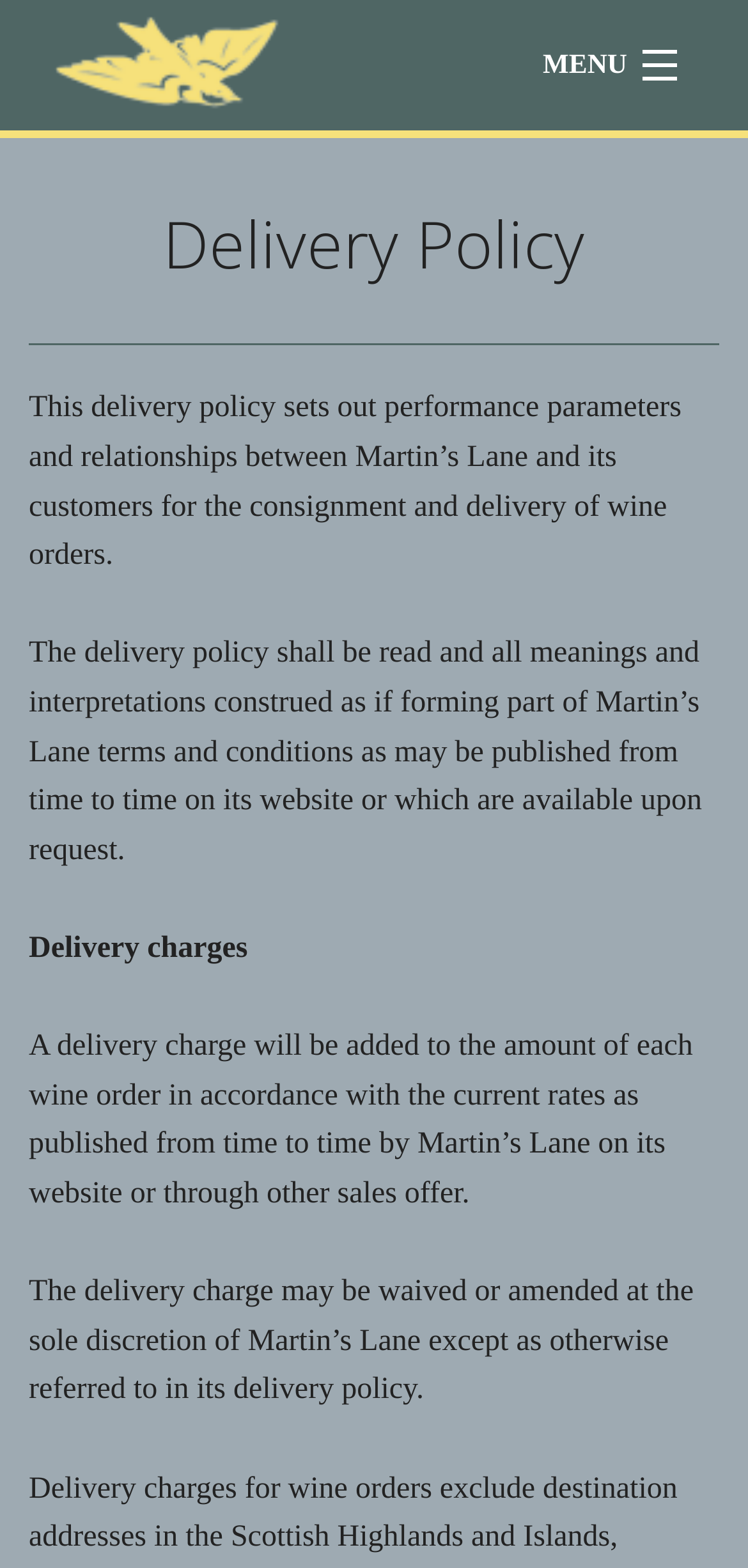Identify the bounding box coordinates of the element that should be clicked to fulfill this task: "Go to Welcome page". The coordinates should be provided as four float numbers between 0 and 1, i.e., [left, top, right, bottom].

[0.0, 0.084, 1.0, 0.142]